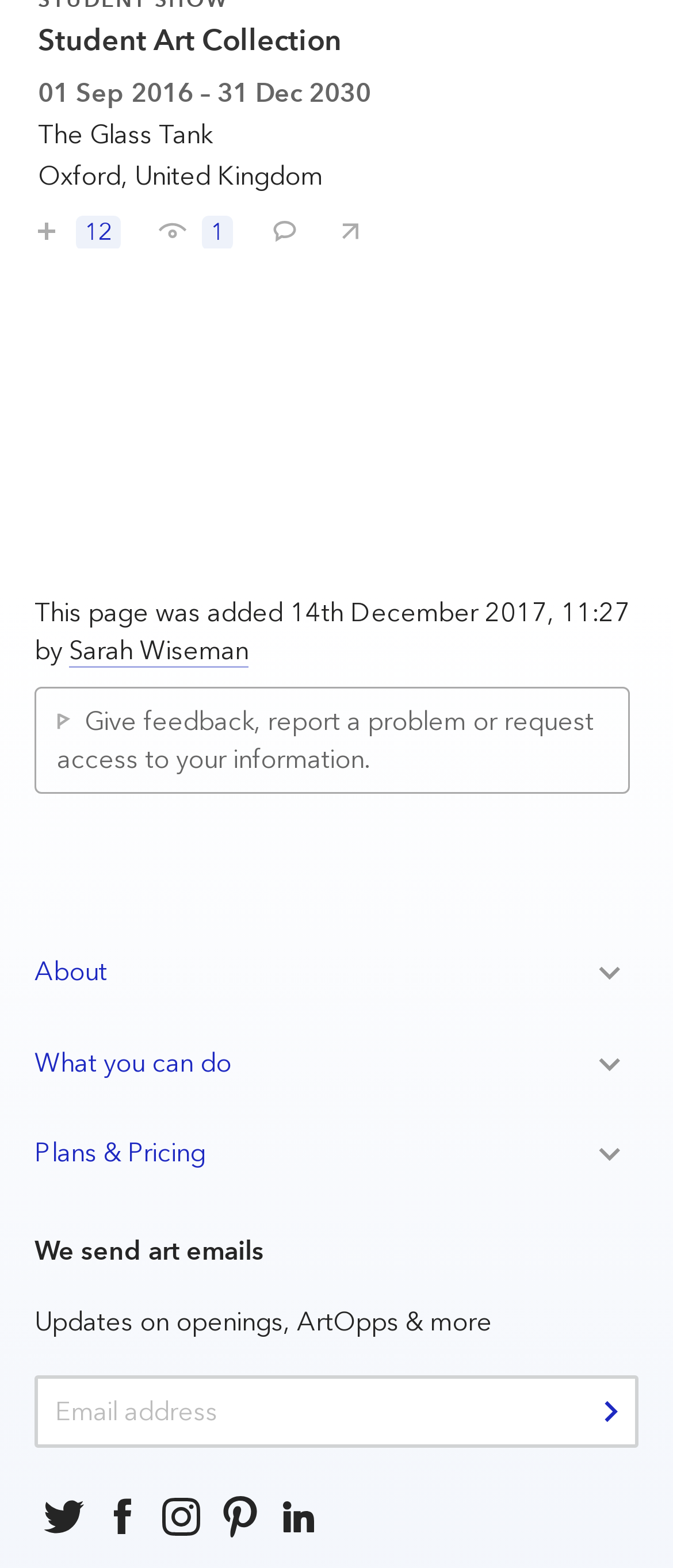Determine the bounding box coordinates for the clickable element to execute this instruction: "Share Student Art Collection with your friends". Provide the coordinates as four float numbers between 0 and 1, i.e., [left, top, right, bottom].

[0.469, 0.125, 0.541, 0.158]